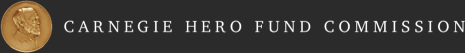Generate a comprehensive caption that describes the image.

The image above features the emblem of the Carnegie Hero Fund Commission, a prestigious organization dedicated to honoring individuals who have demonstrated exceptional acts of heroism in saving or attempting to save the lives of others. The emblem is depicted in a gold medallion format, showcasing its significance and the high regard in which such bravery is held. The commission recognizes heroes like Ernest Lee Krueger, whose remarkable acts of courage have earned them recognition and accolades. The background, highlighted by simple yet elegant typography, underscores the gravity and importance of their mission to celebrate and support selflessness and bravery in the face of danger.